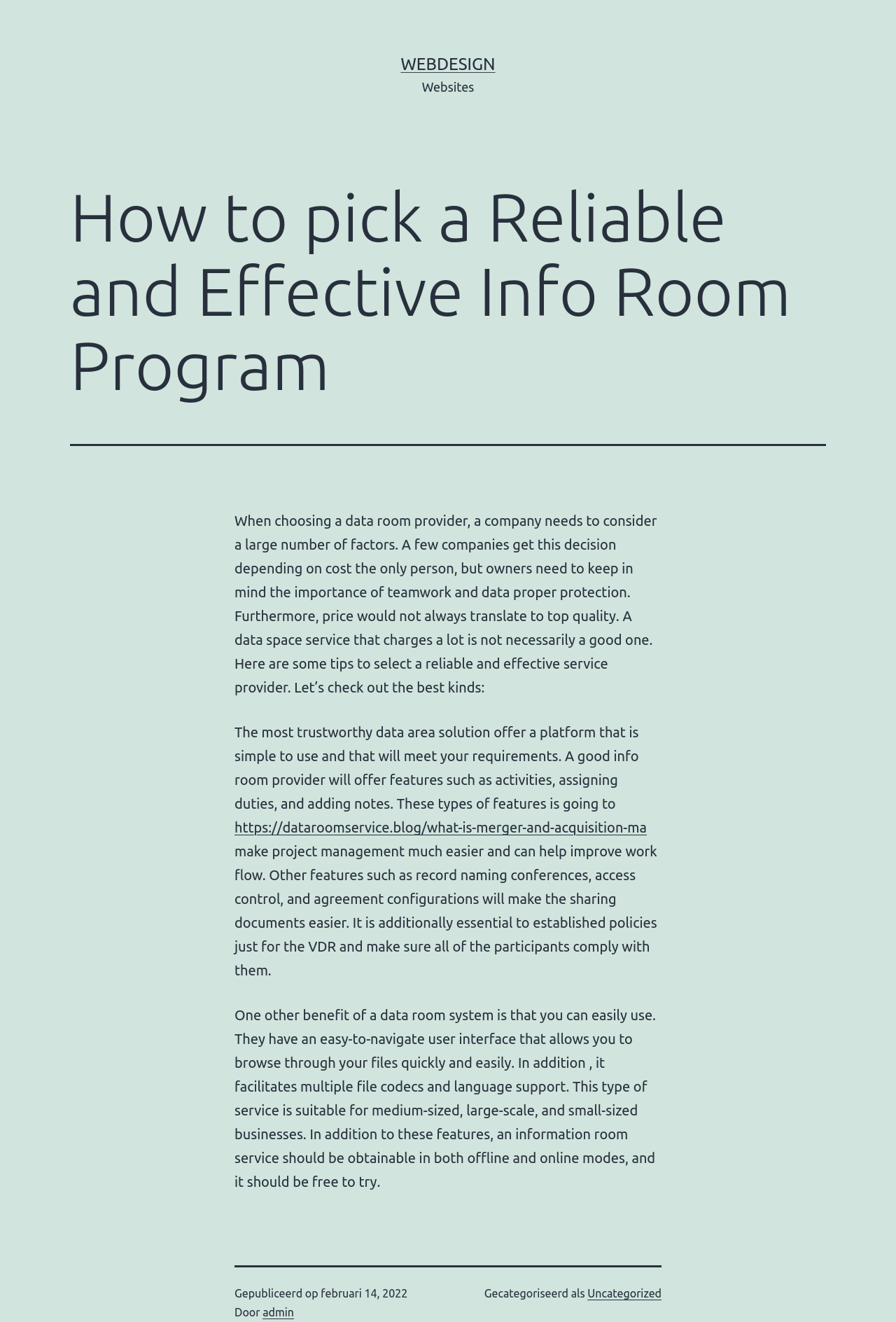What features should a good data room provider offer?
Using the information from the image, give a concise answer in one word or a short phrase.

Activities, assigning duties, and adding notes